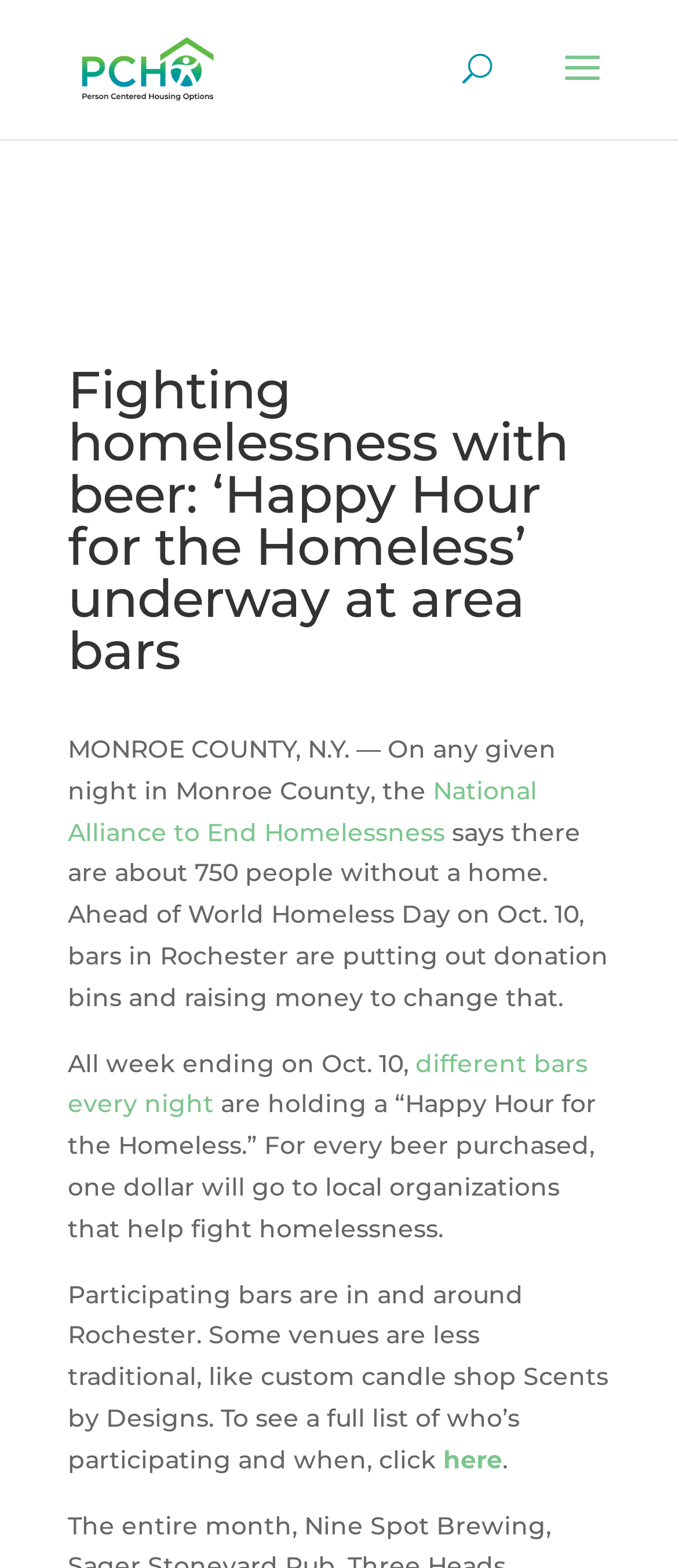Answer in one word or a short phrase: 
What is the location of the participating bars?

in and around Rochester